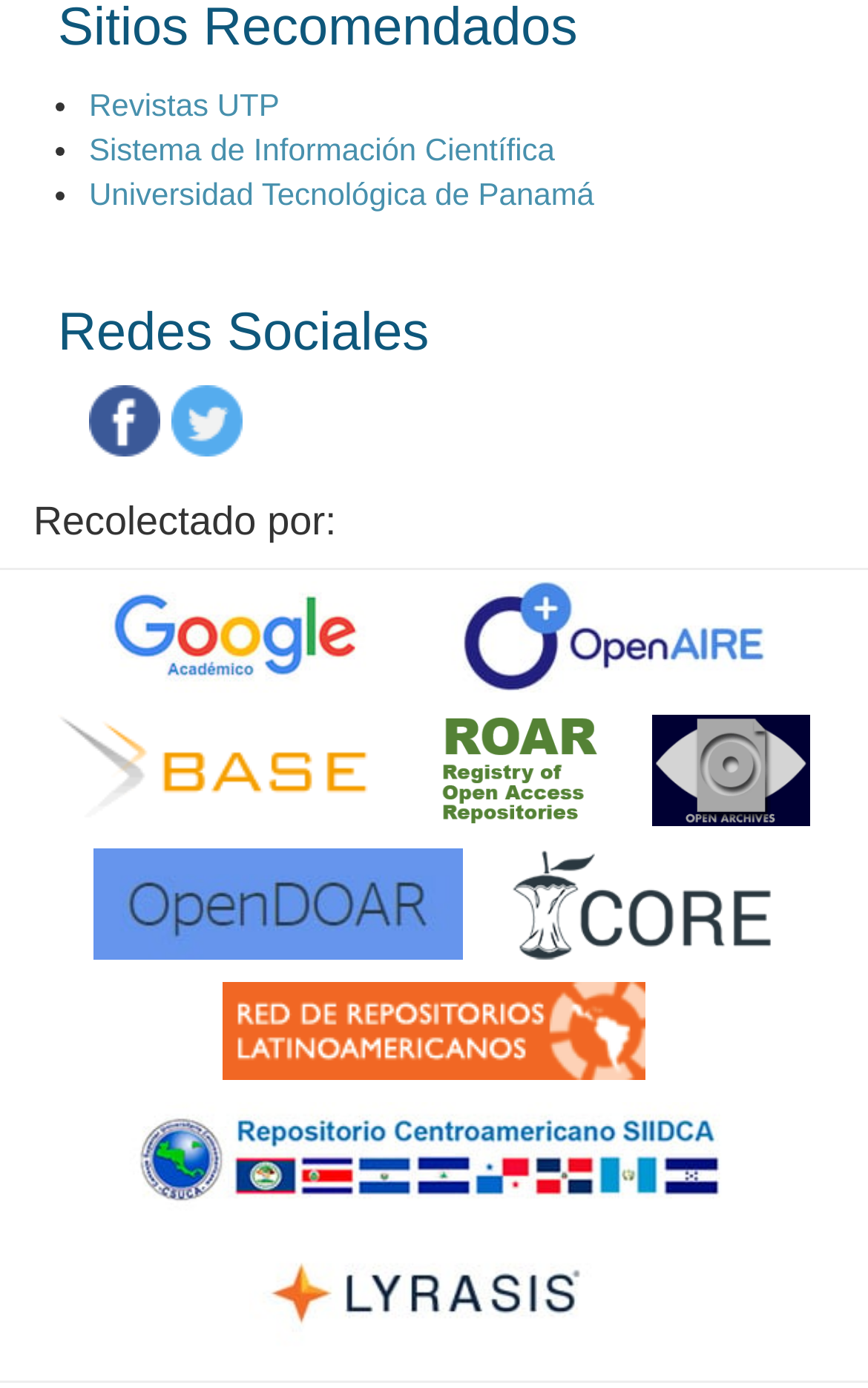Can you specify the bounding box coordinates for the region that should be clicked to fulfill this instruction: "Explore Red de Repositorios Latinoamericanos".

[0.256, 0.707, 0.744, 0.778]